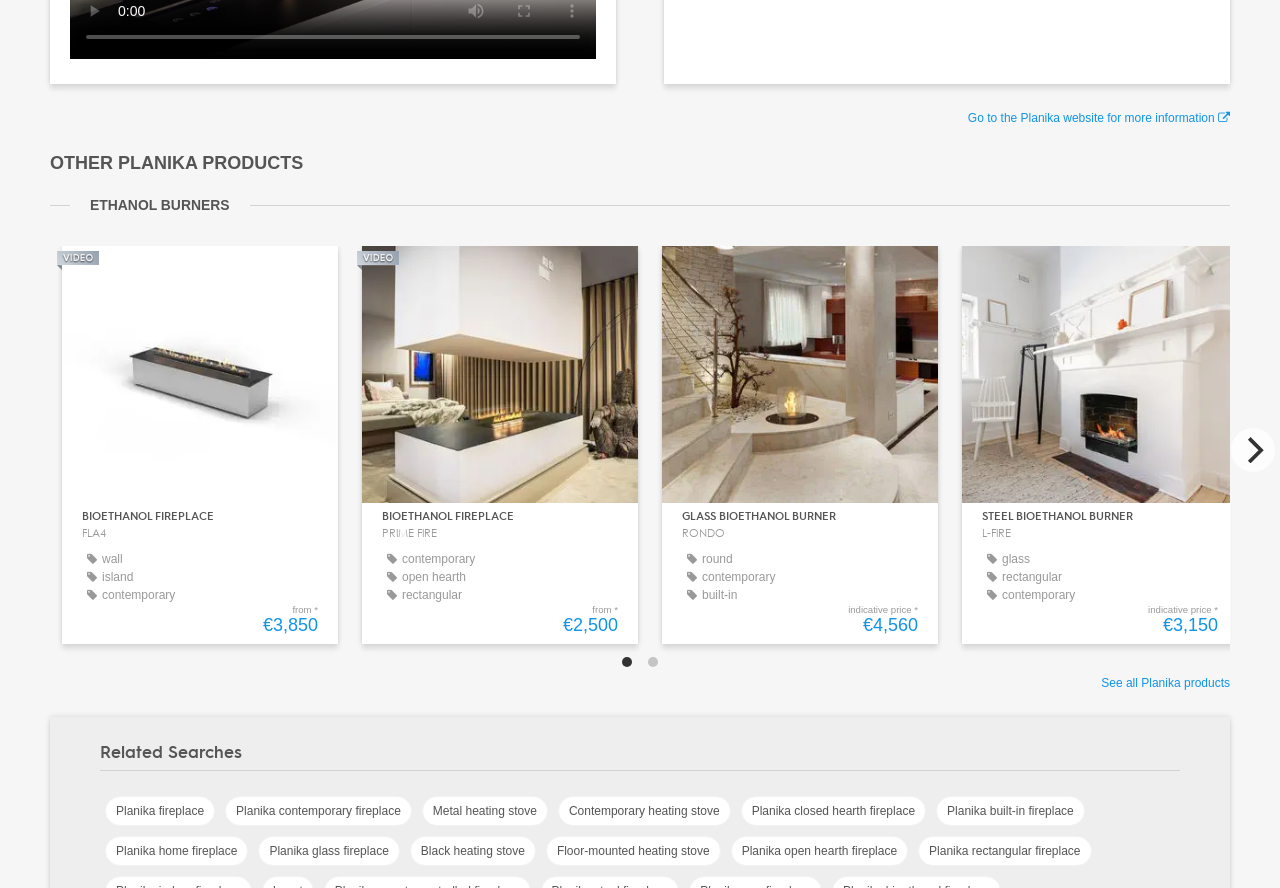What is the price range of the products?
Please give a detailed answer to the question using the information shown in the image.

Based on the prices listed on the webpage, I can see that the products range in price from €2,500 for the BIOETHANOL FIREPLACE PRIME FIRE to €4,560 for the GLASS BIOETHANOL BURNER RONDO.